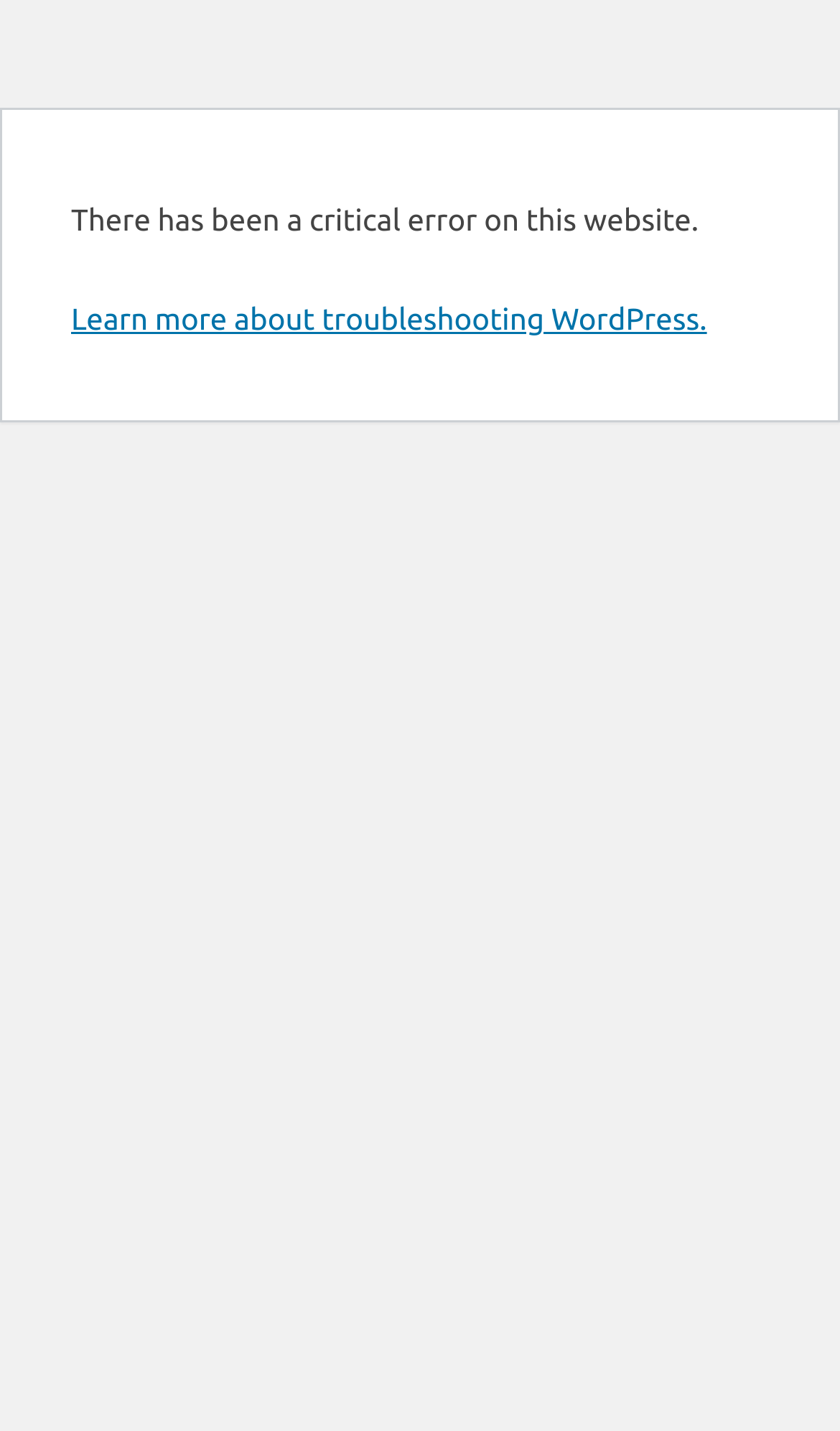Using the webpage screenshot and the element description Learn more about troubleshooting WordPress., determine the bounding box coordinates. Specify the coordinates in the format (top-left x, top-left y, bottom-right x, bottom-right y) with values ranging from 0 to 1.

[0.085, 0.211, 0.842, 0.235]